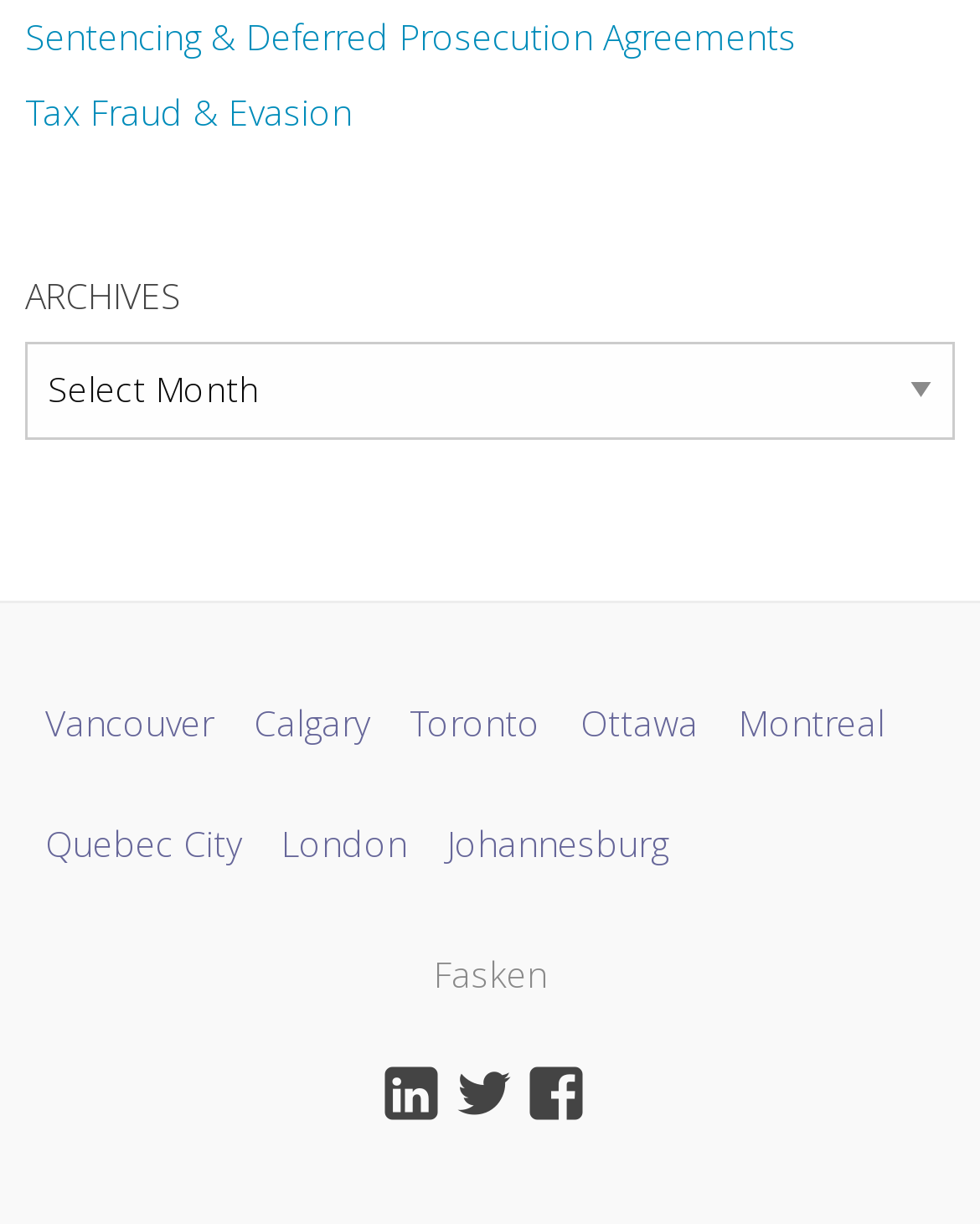Determine the bounding box coordinates of the region to click in order to accomplish the following instruction: "Follow Fasken on LinkedIn". Provide the coordinates as four float numbers between 0 and 1, specifically [left, top, right, bottom].

[0.389, 0.869, 0.463, 0.918]